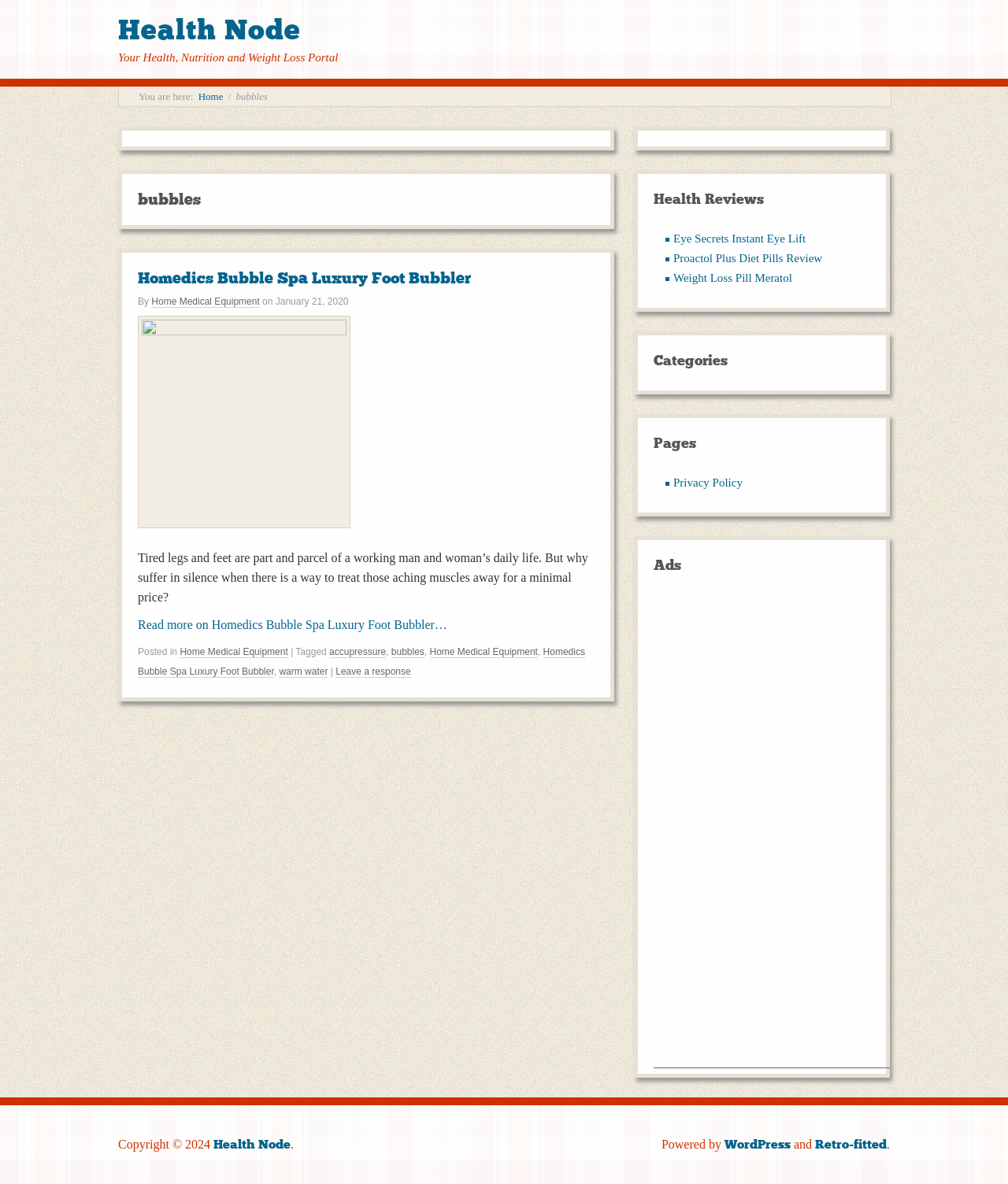Please reply to the following question using a single word or phrase: 
What is the date of the article?

Tuesday, January 21st, 2020